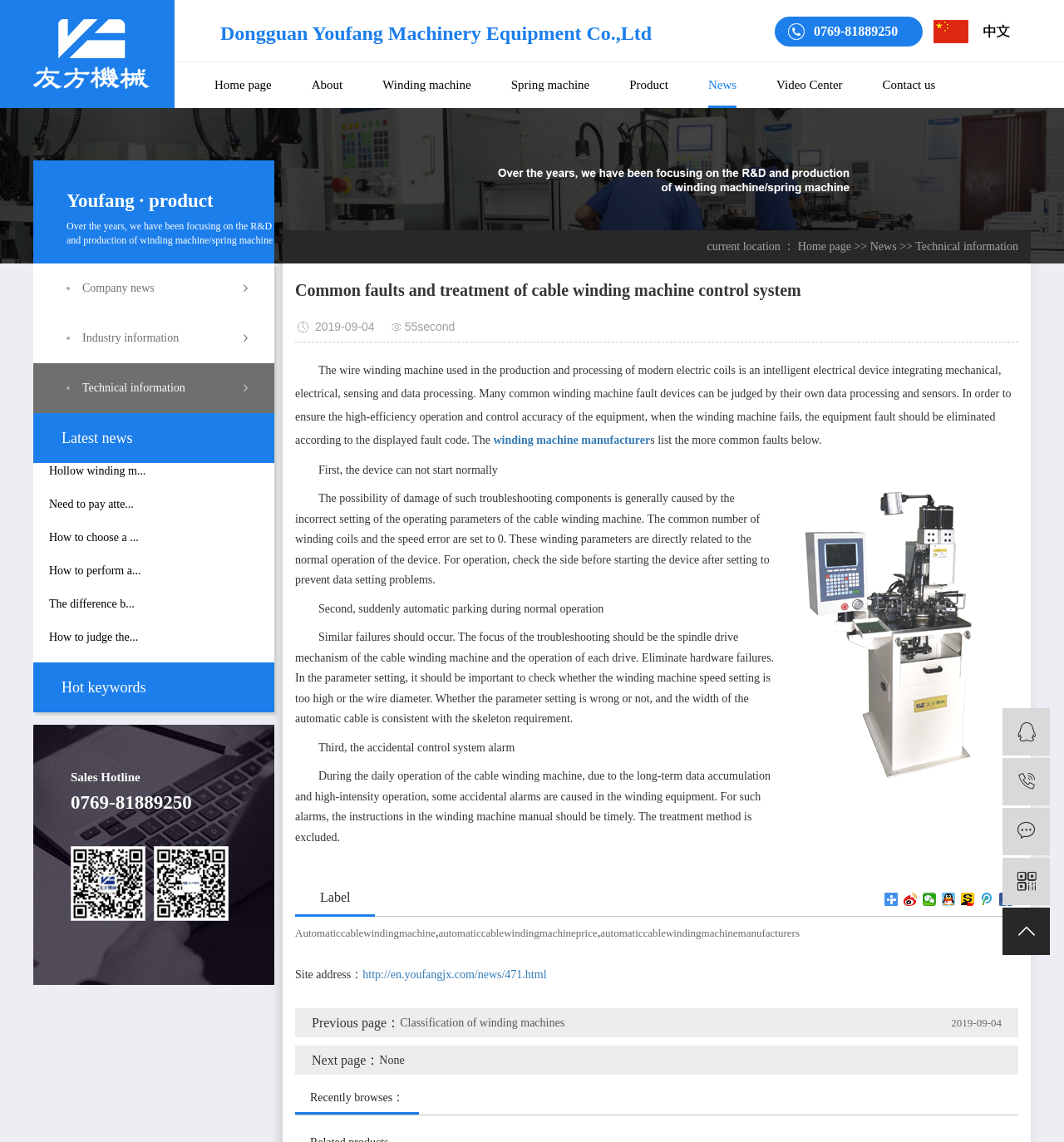Provide the bounding box coordinates for the UI element described in this sentence: "Hollow winding m...". The coordinates should be four float values between 0 and 1, i.e., [left, top, right, bottom].

[0.046, 0.407, 0.137, 0.418]